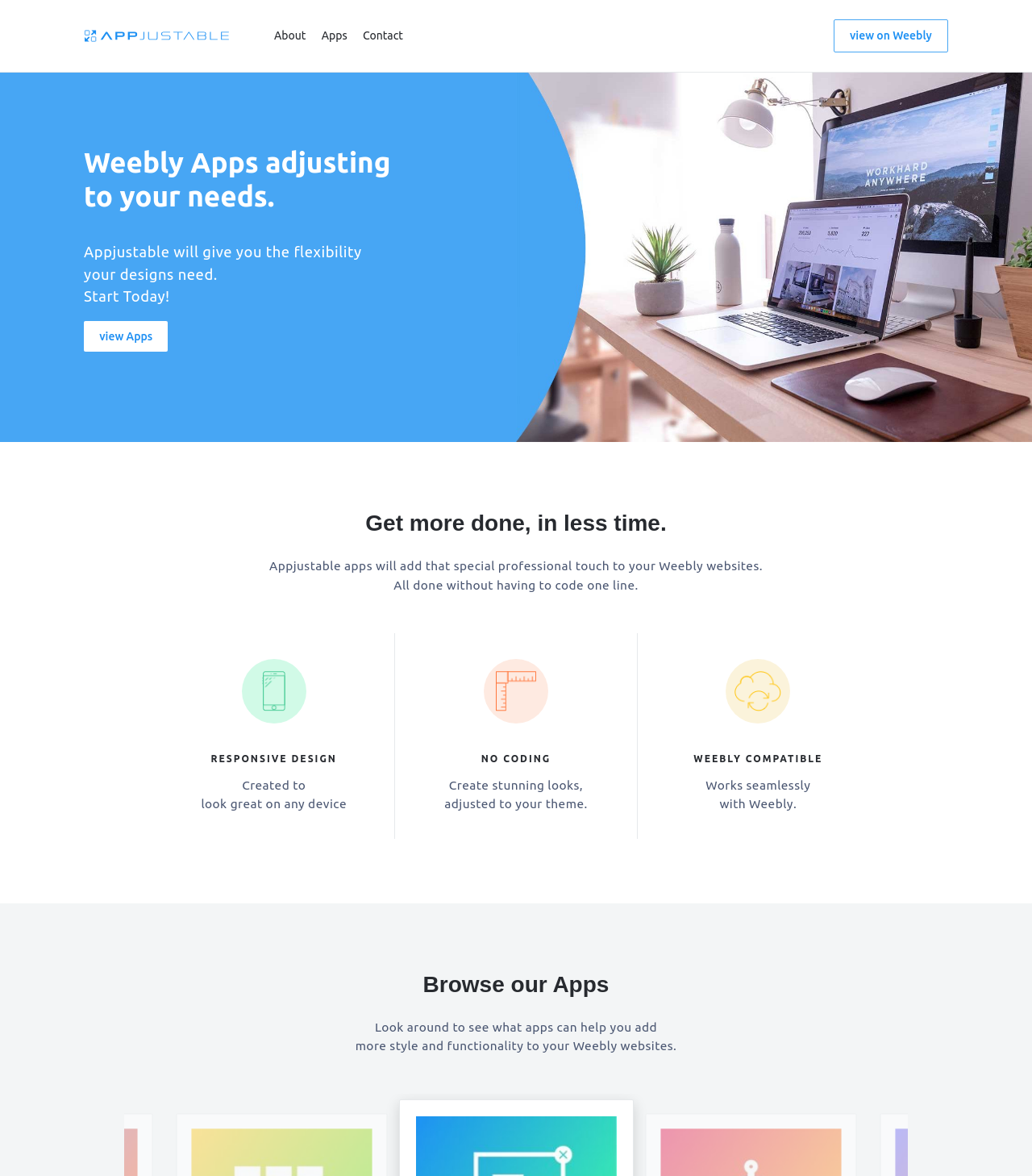What is the design focus of Appjustable?
Refer to the image and answer the question using a single word or phrase.

Responsive design